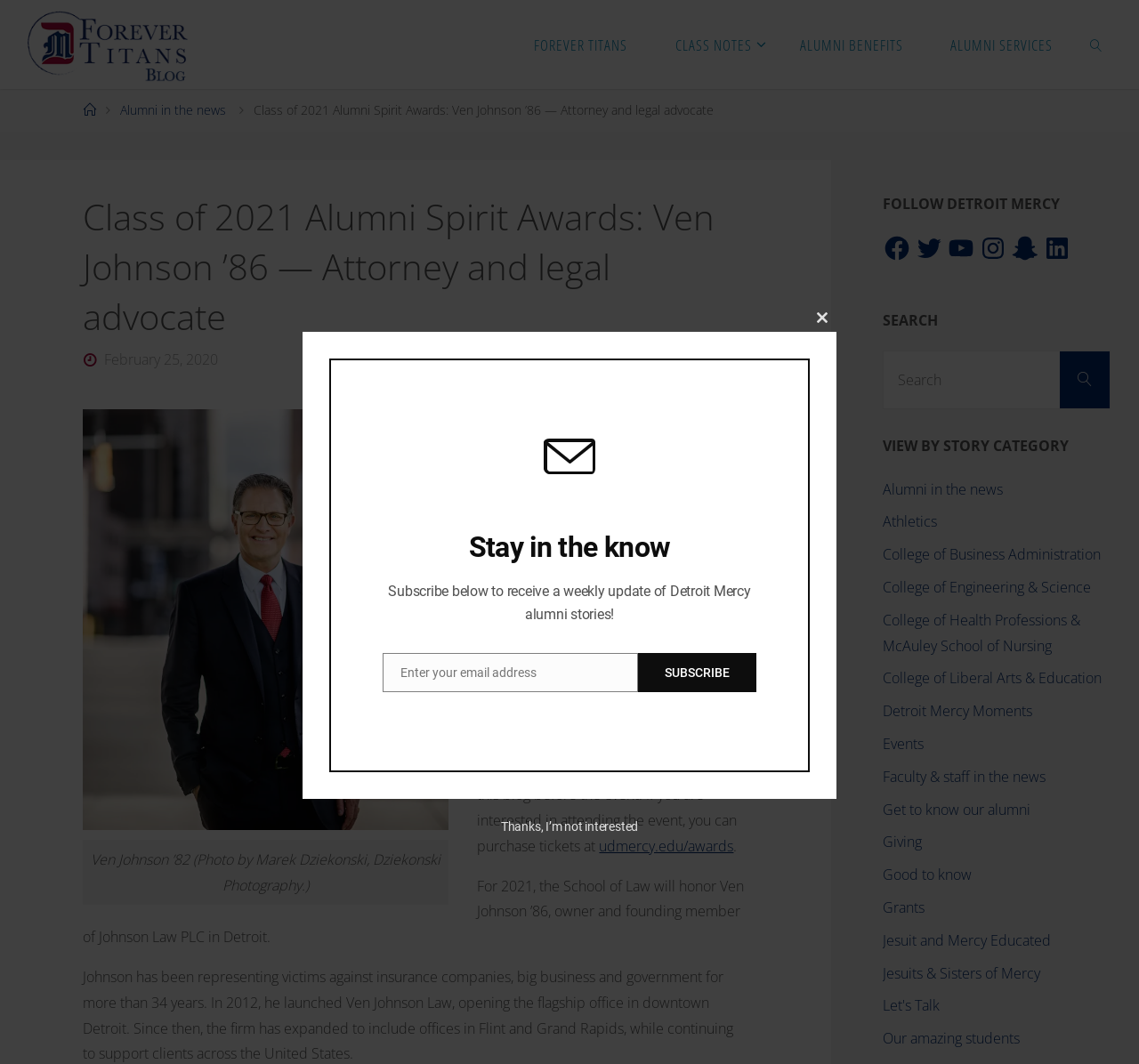What is the date of the special ceremony?
Based on the visual content, answer with a single word or a brief phrase.

October 1